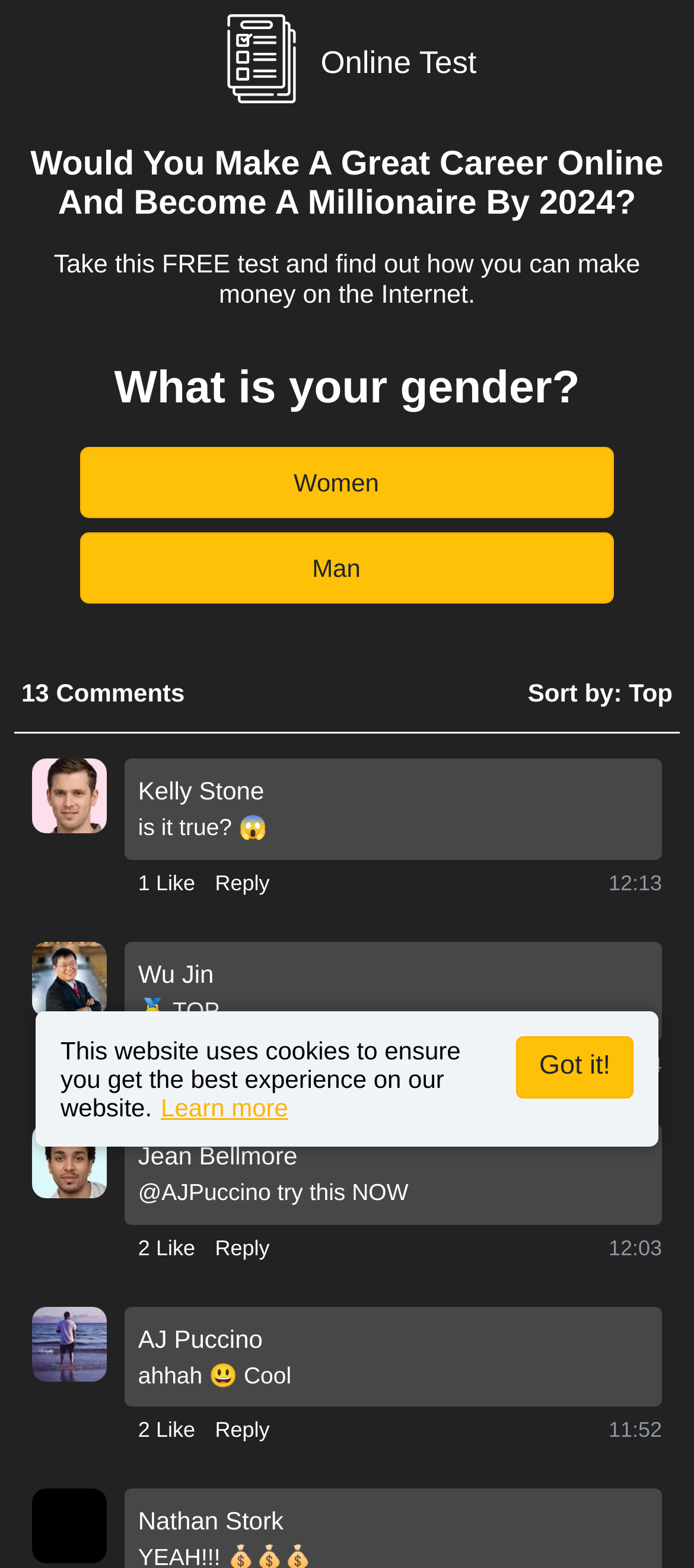How many gender options are provided in the survey?
Based on the visual, give a brief answer using one word or a short phrase.

2